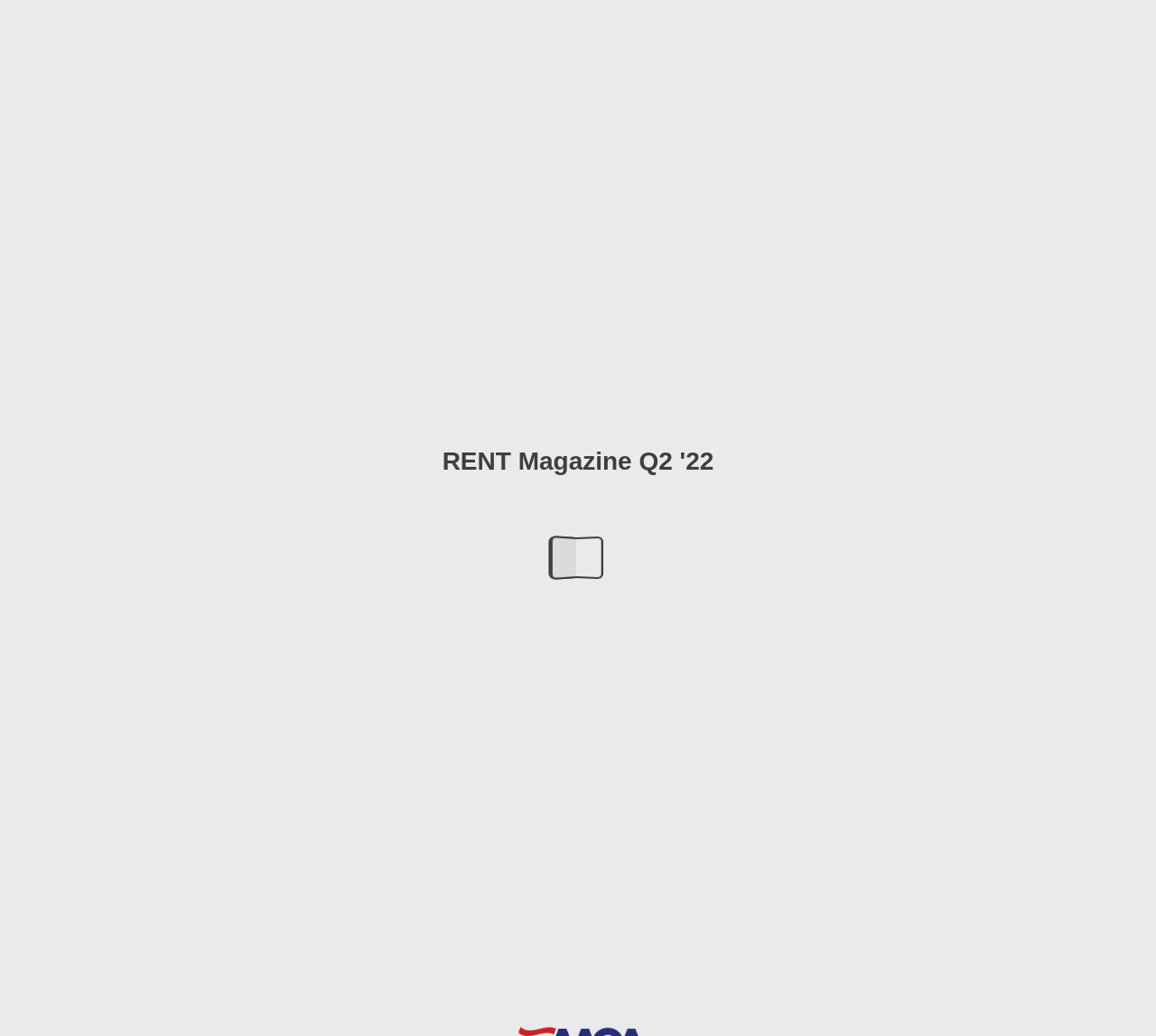What is the function of the button on the top-right corner?
Based on the screenshot, provide your answer in one word or phrase.

Search